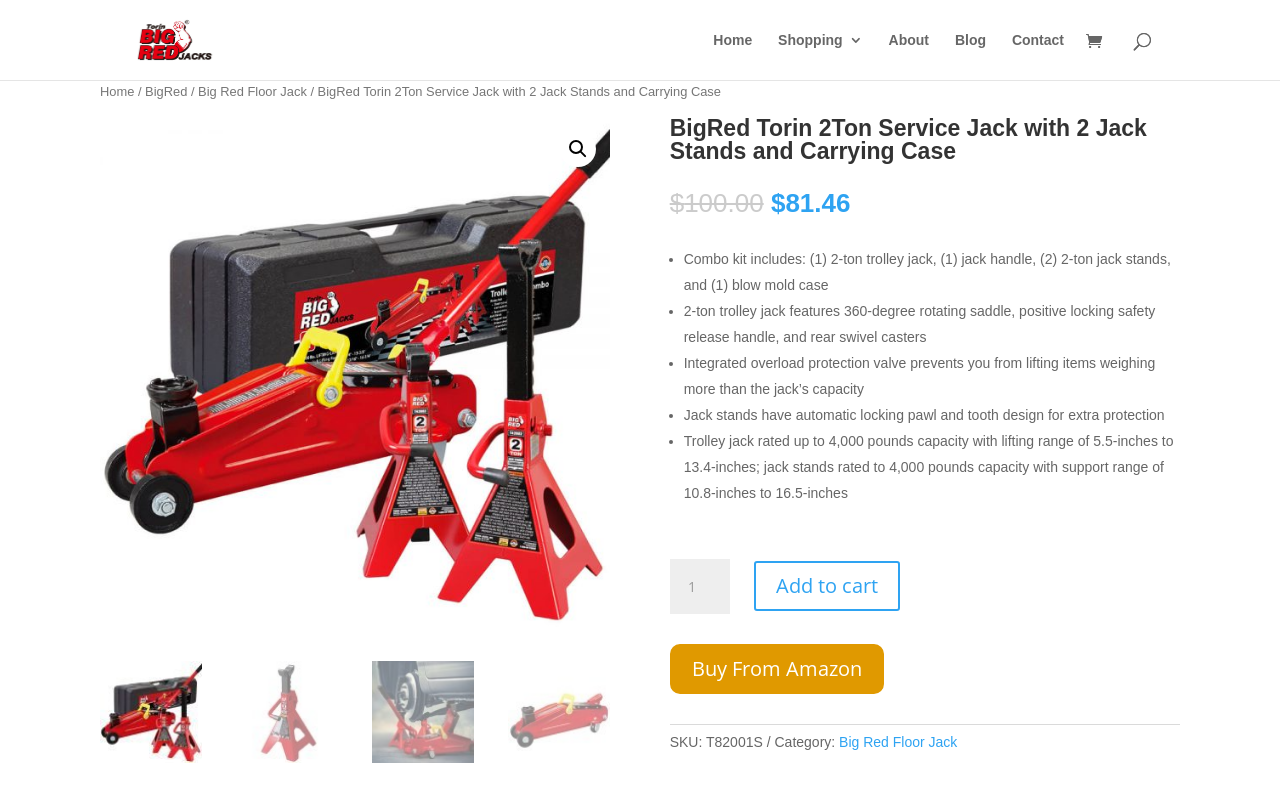Determine the bounding box coordinates for the UI element described. Format the coordinates as (top-left x, top-left y, bottom-right x, bottom-right y) and ensure all values are between 0 and 1. Element description: BigRed

[0.113, 0.105, 0.146, 0.124]